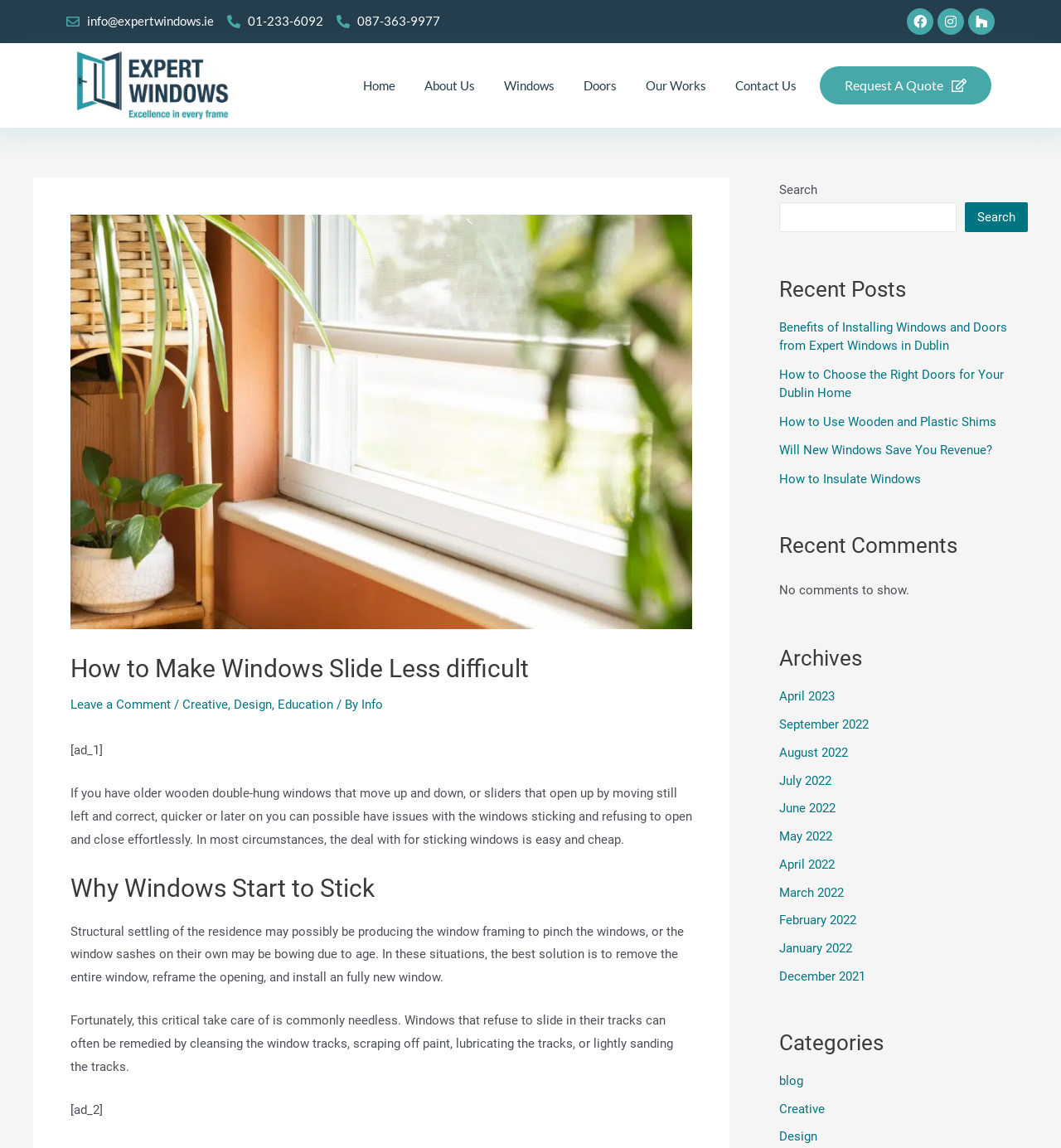Pinpoint the bounding box coordinates of the clickable element to carry out the following instruction: "Check the 'Recent Posts'."

[0.734, 0.24, 0.969, 0.264]